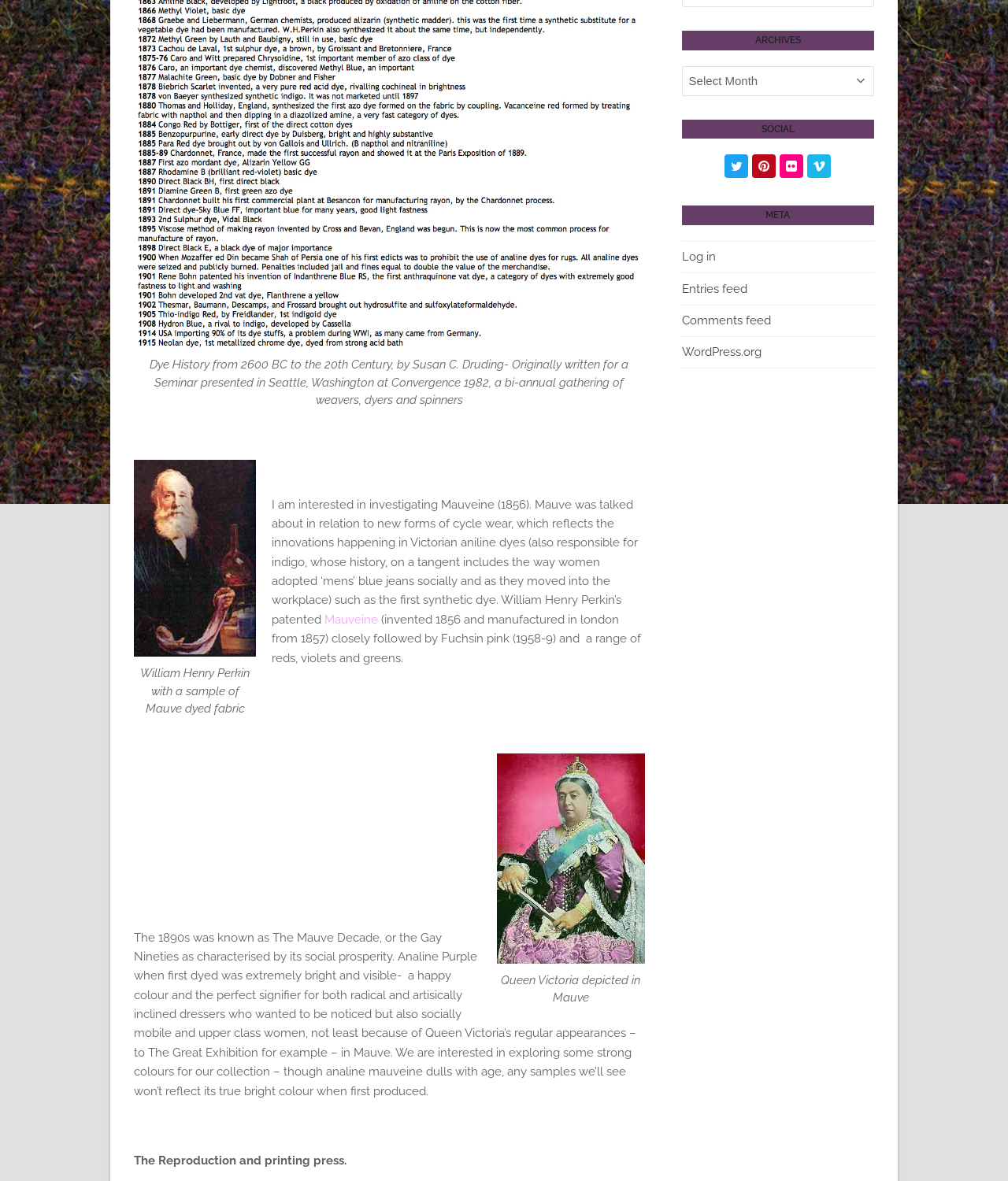Locate the bounding box for the described UI element: "Log in". Ensure the coordinates are four float numbers between 0 and 1, formatted as [left, top, right, bottom].

[0.676, 0.212, 0.71, 0.224]